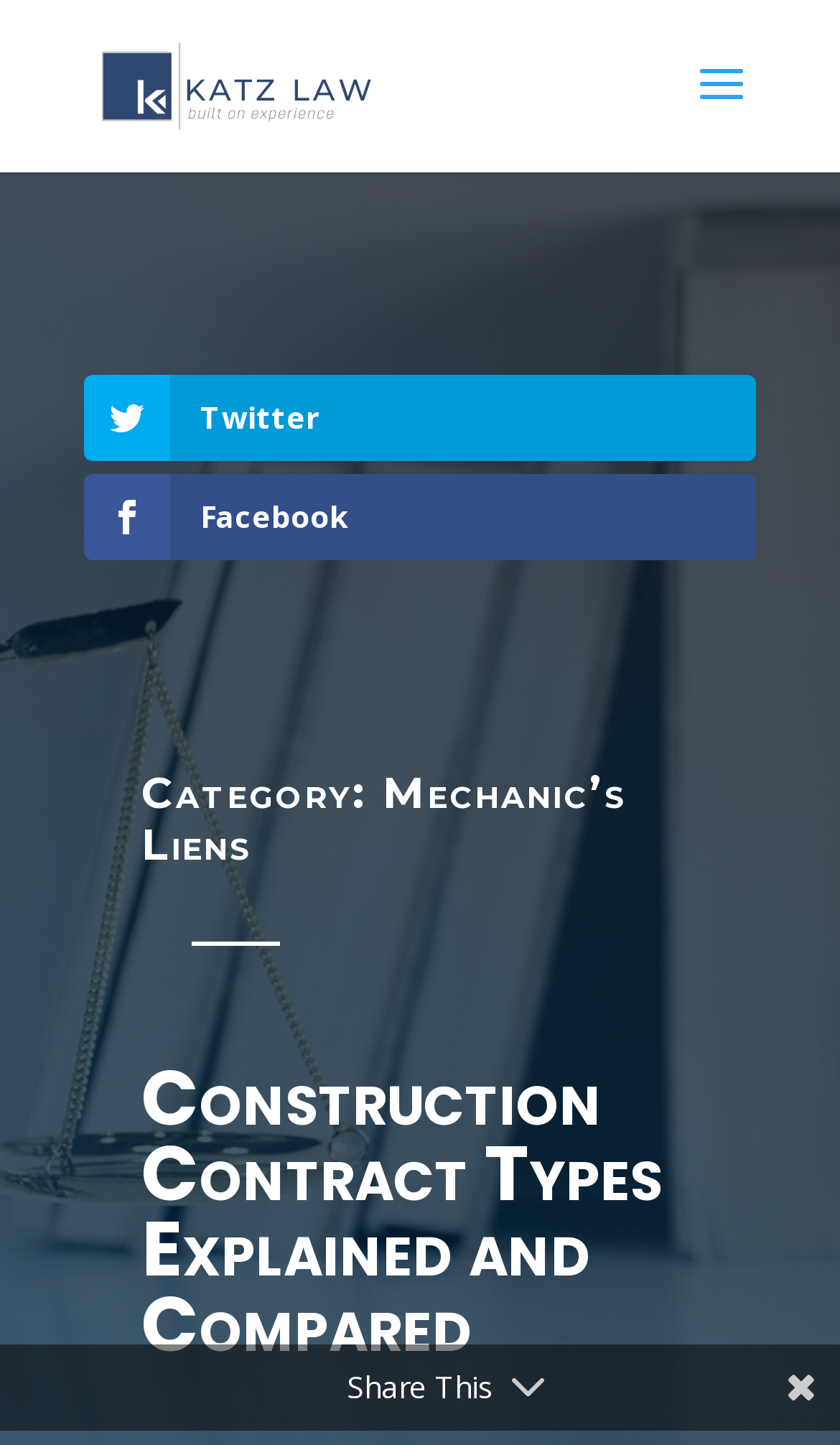Provide a comprehensive description of the webpage.

The webpage is about the mechanic's lien filing process in Maryland and Washington D.C., specifically reviewed by Construction Lawyer Joe Katz. 

At the top left of the page, there is a logo of "Katz Law" which is an image and also a clickable link. 

Below the logo, there is a search bar that spans across the top of the page. 

On the top right side of the page, there are two social media links, one for Twitter and one for Facebook, represented by their respective icons. 

Further down the page, there is a category label "Mechanic’s Liens" and a heading that reads "Construction Contract Types Explained and Compared". 

At the bottom of the page, there is a "Share This" text.